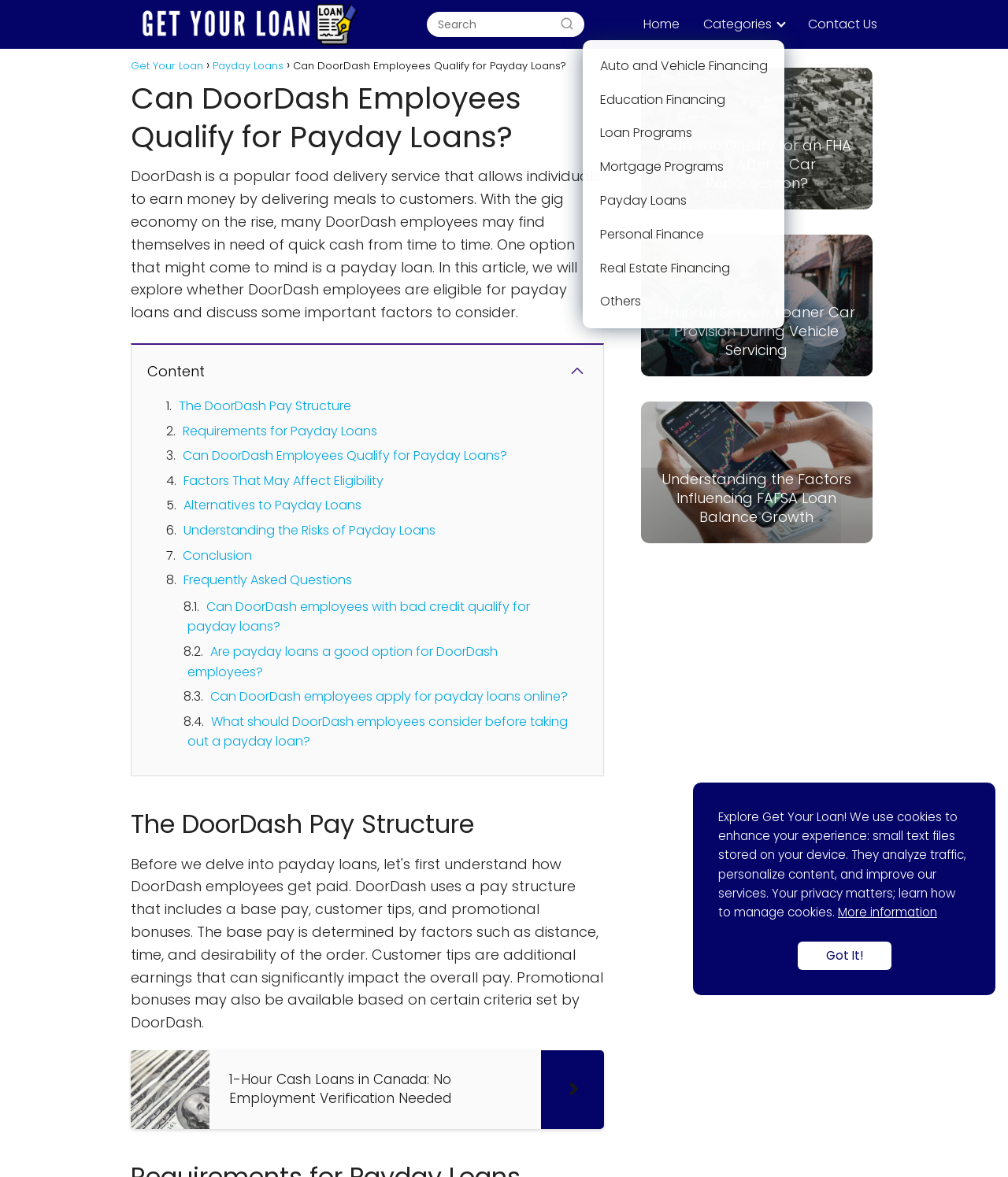Pinpoint the bounding box coordinates of the clickable element needed to complete the instruction: "Click the 'Get Your Loan' button". The coordinates should be provided as four float numbers between 0 and 1: [left, top, right, bottom].

[0.13, 0.012, 0.364, 0.028]